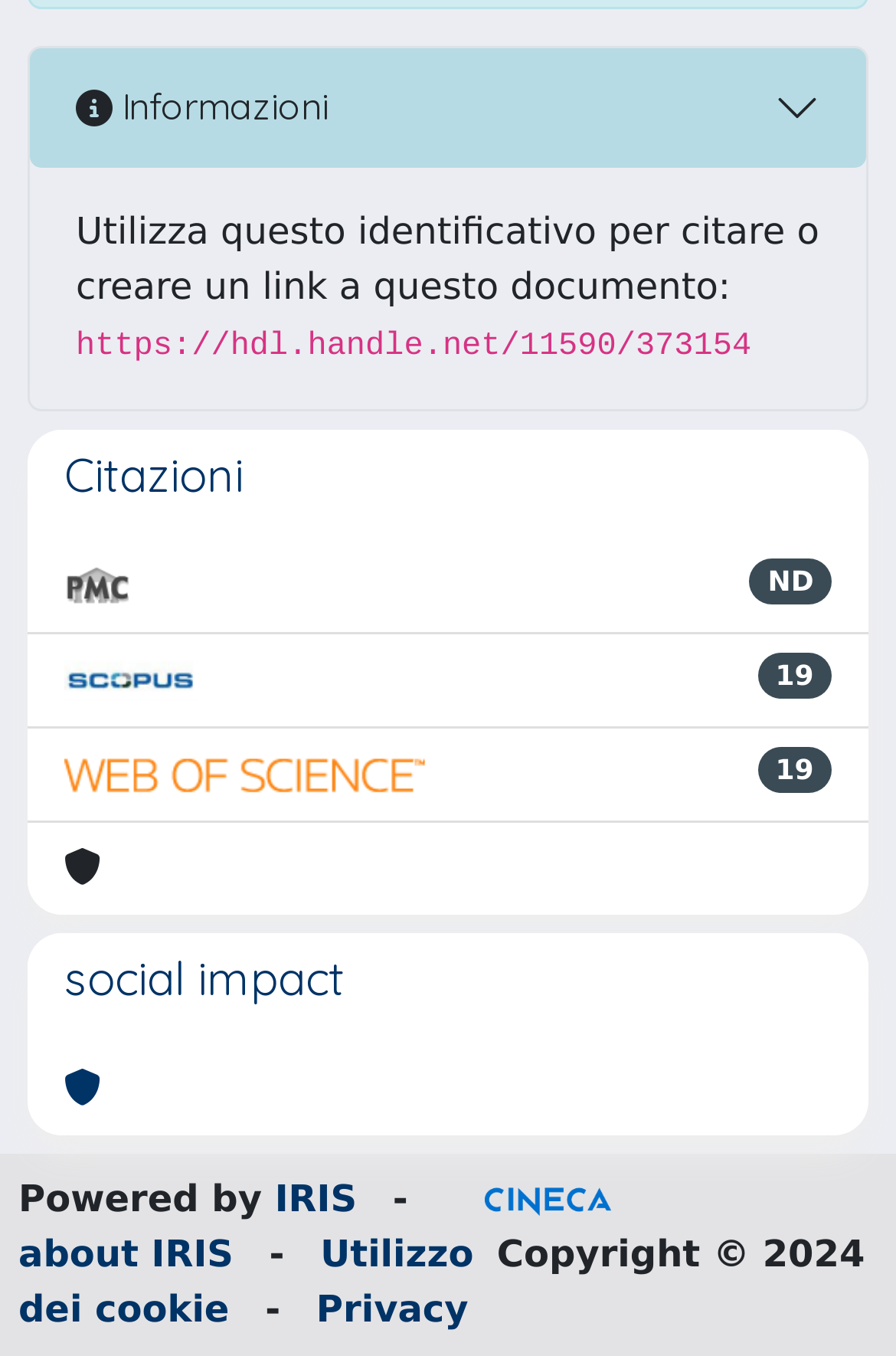Identify the bounding box coordinates for the UI element described as follows: Privacy. Use the format (top-left x, top-left y, bottom-right x, bottom-right y) and ensure all values are floating point numbers between 0 and 1.

[0.353, 0.948, 0.523, 0.981]